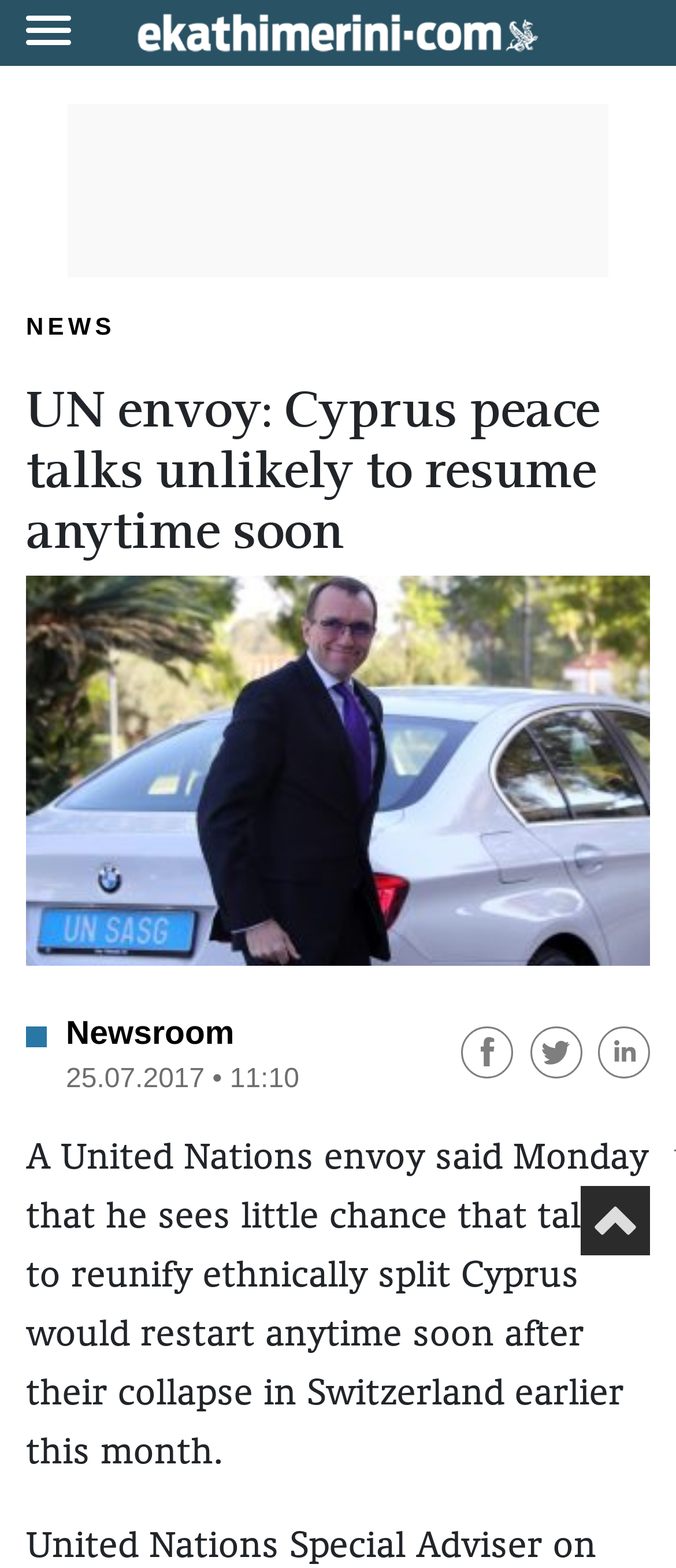Answer the question below in one word or phrase:
What is the date of the news article?

25.07.2017